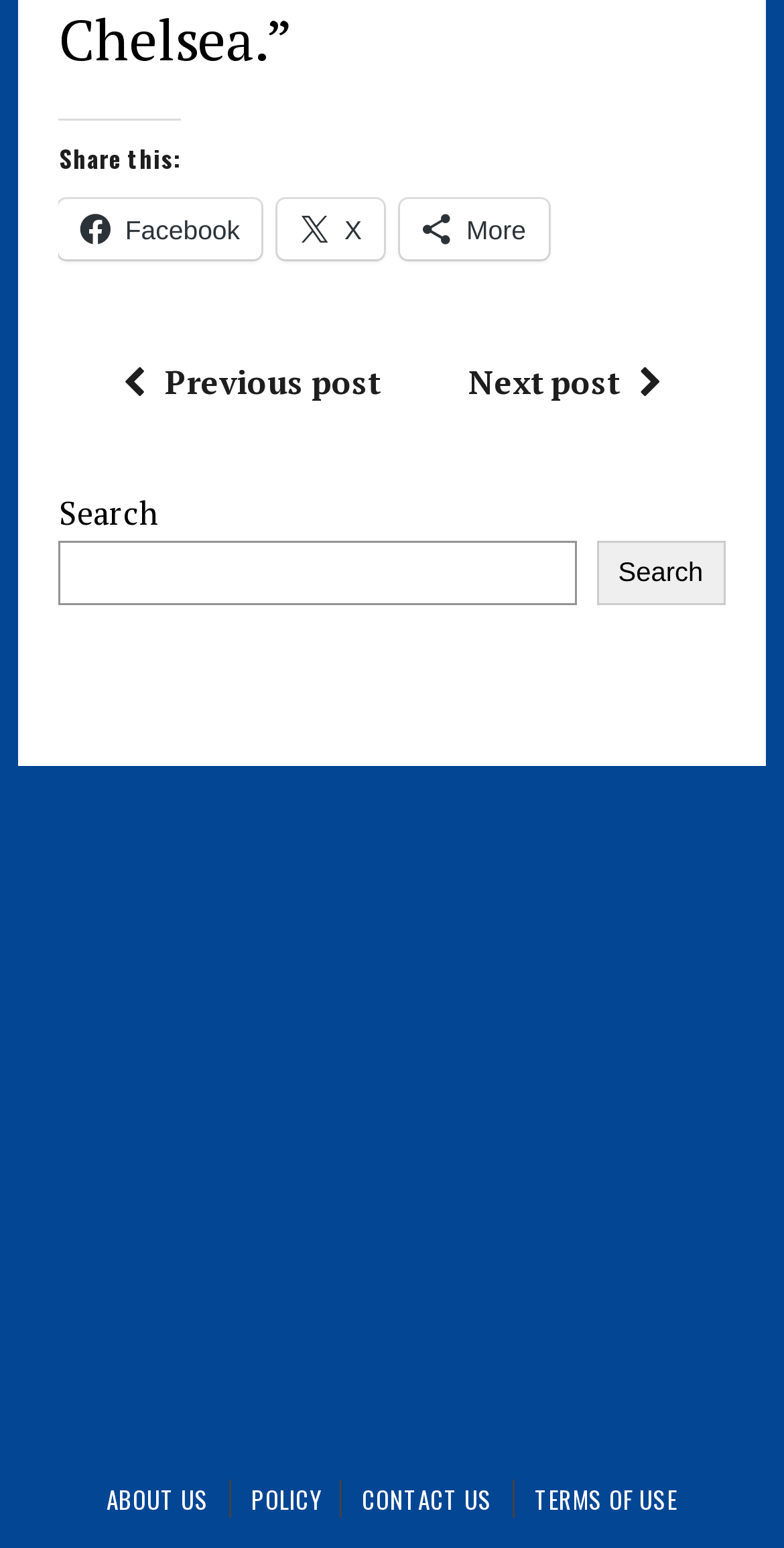Could you highlight the region that needs to be clicked to execute the instruction: "Search"?

[0.075, 0.501, 0.735, 0.543]